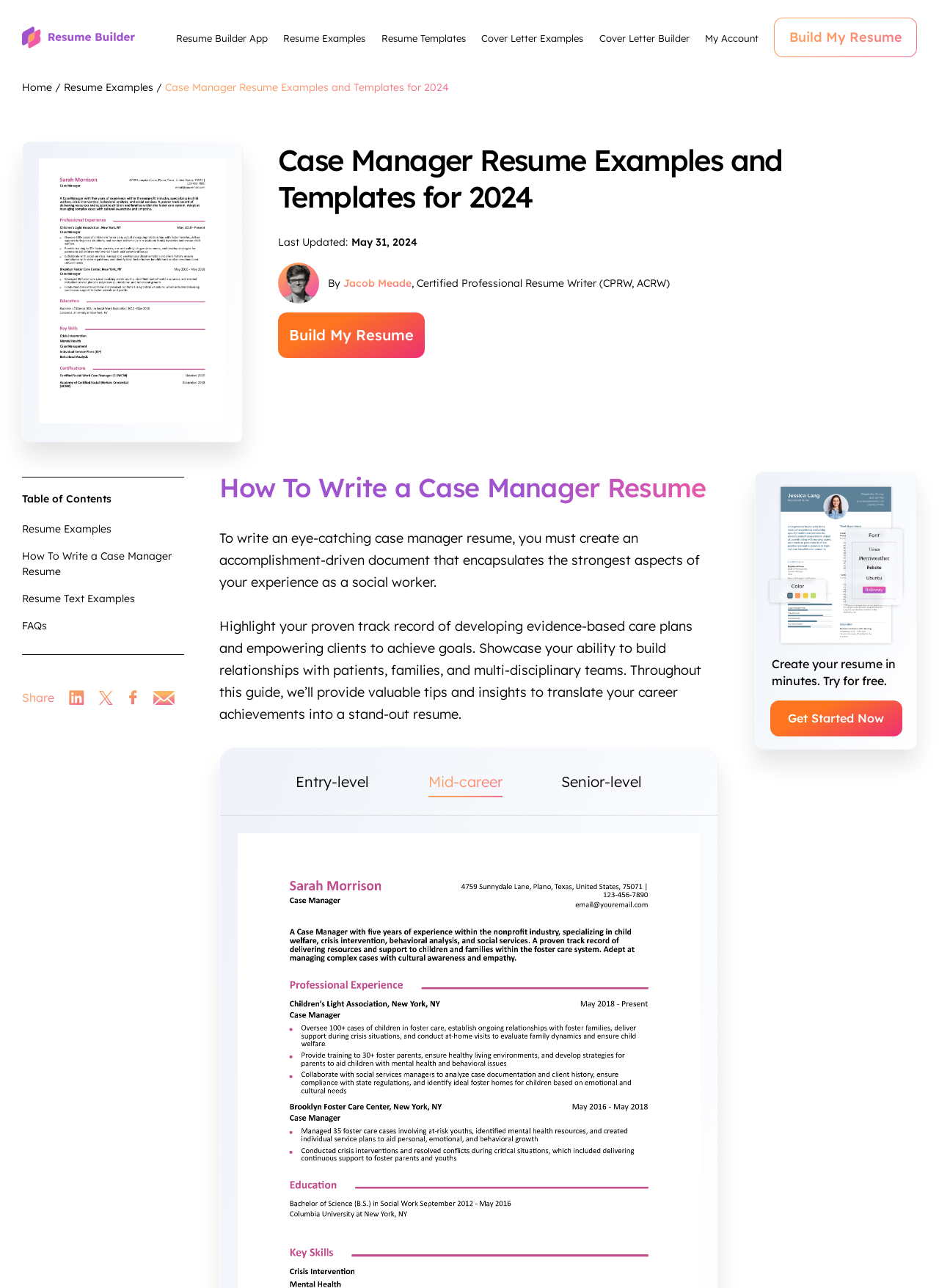What is the profession of the author of this webpage?
Answer the question with a single word or phrase, referring to the image.

Certified Professional Resume Writer